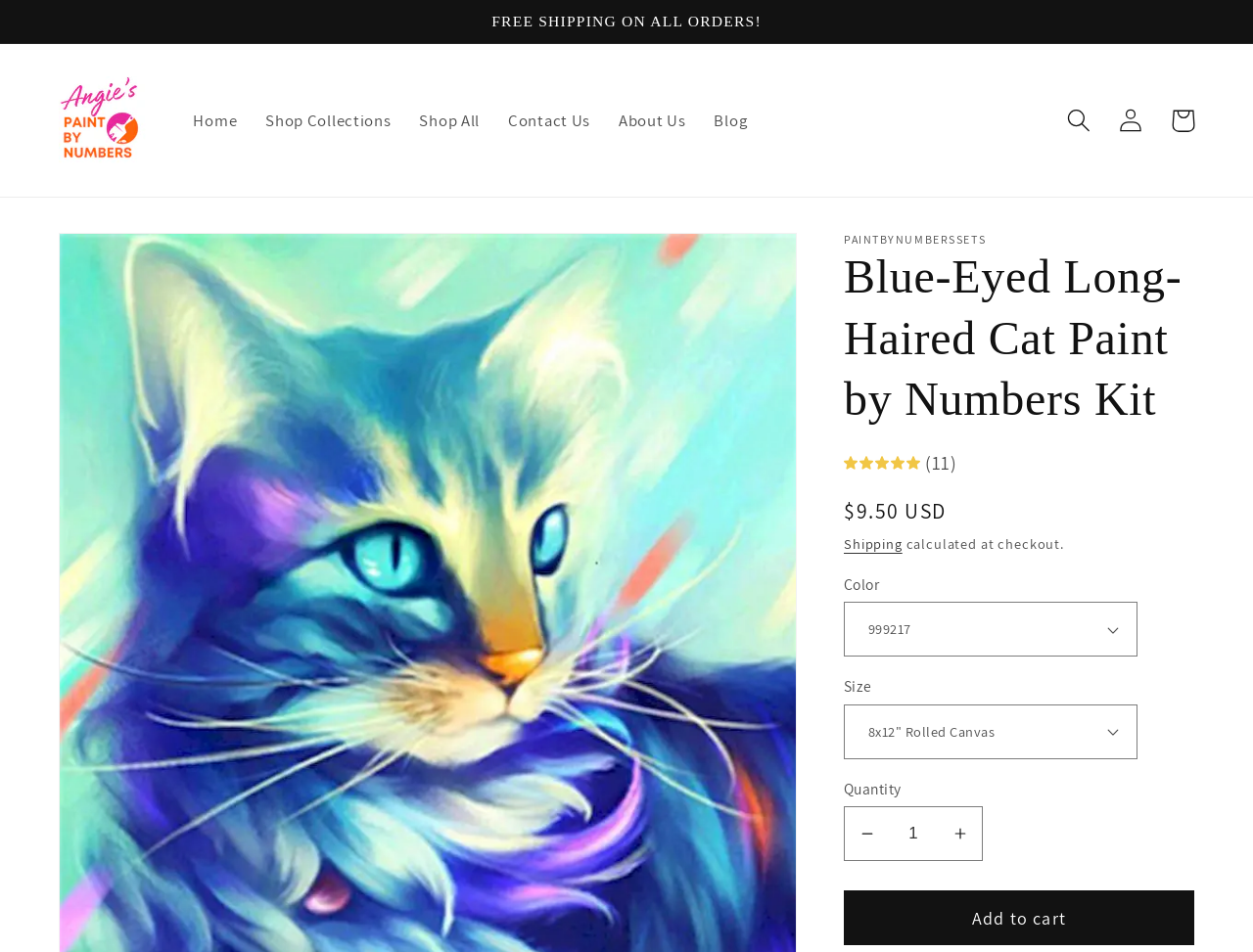What is the price of the paint by numbers kit?
Answer the question with just one word or phrase using the image.

$9.50 USD